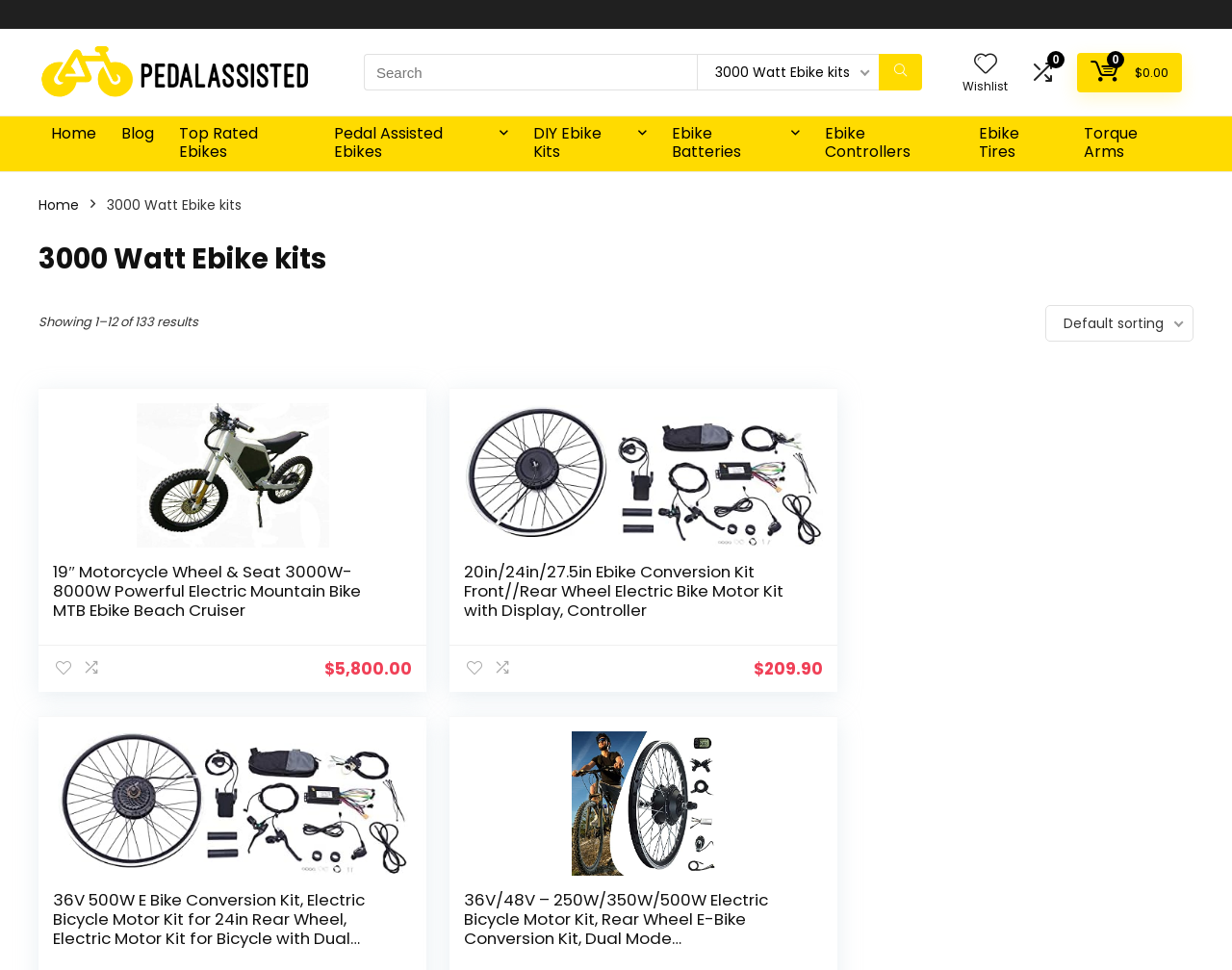Determine the bounding box coordinates of the clickable region to execute the instruction: "View wishlist". The coordinates should be four float numbers between 0 and 1, denoted as [left, top, right, bottom].

[0.79, 0.05, 0.809, 0.083]